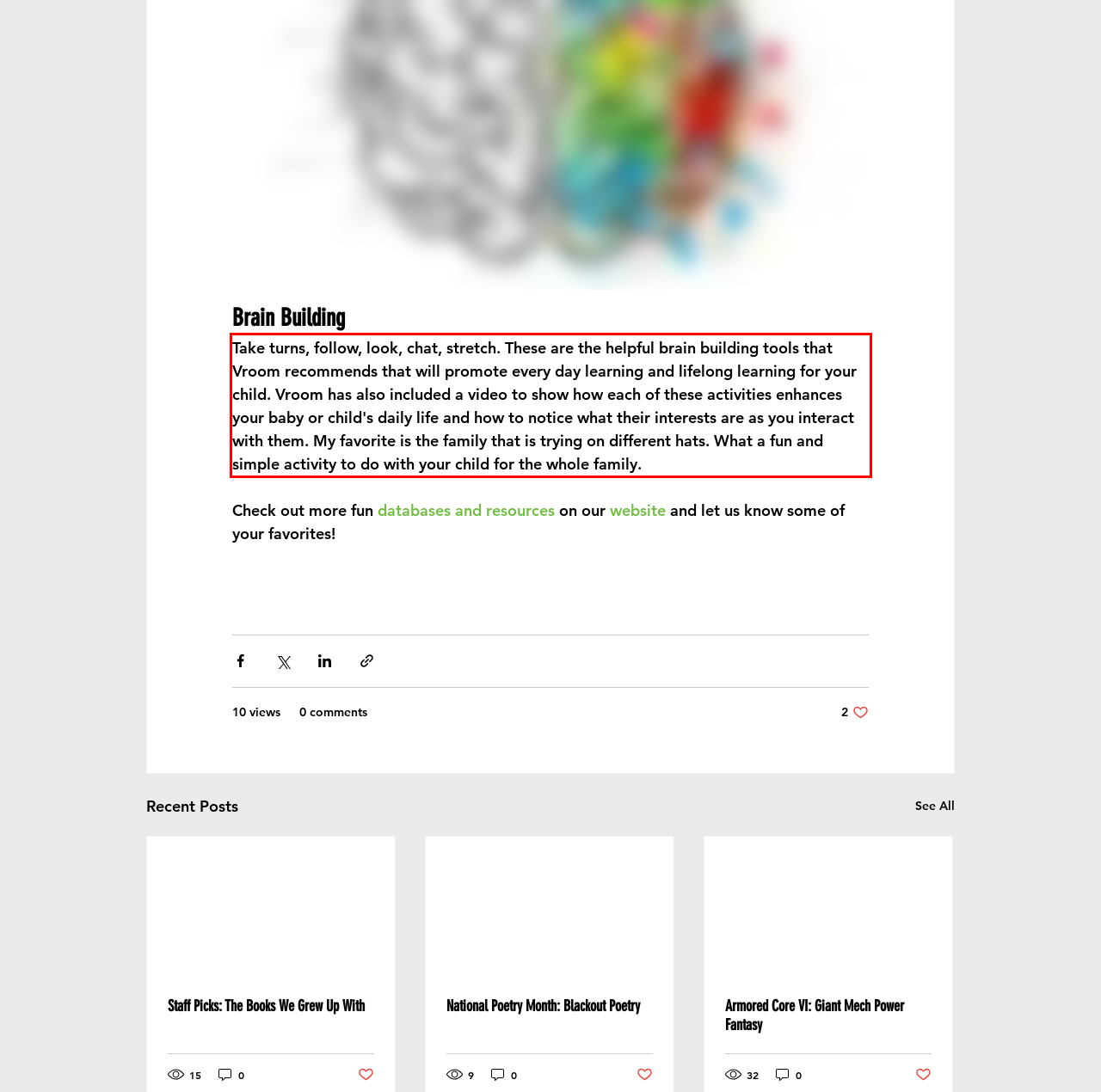Analyze the webpage screenshot and use OCR to recognize the text content in the red bounding box.

Take turns, follow, look, chat, stretch. These are the helpful brain building tools that Vroom recommends that will promote every day learning and lifelong learning for your child. Vroom has also included a video to show how each of these activities enhances your baby or child's daily life and how to notice what their interests are as you interact with them. My favorite is the family that is trying on different hats. What a fun and simple activity to do with your child for the whole family.